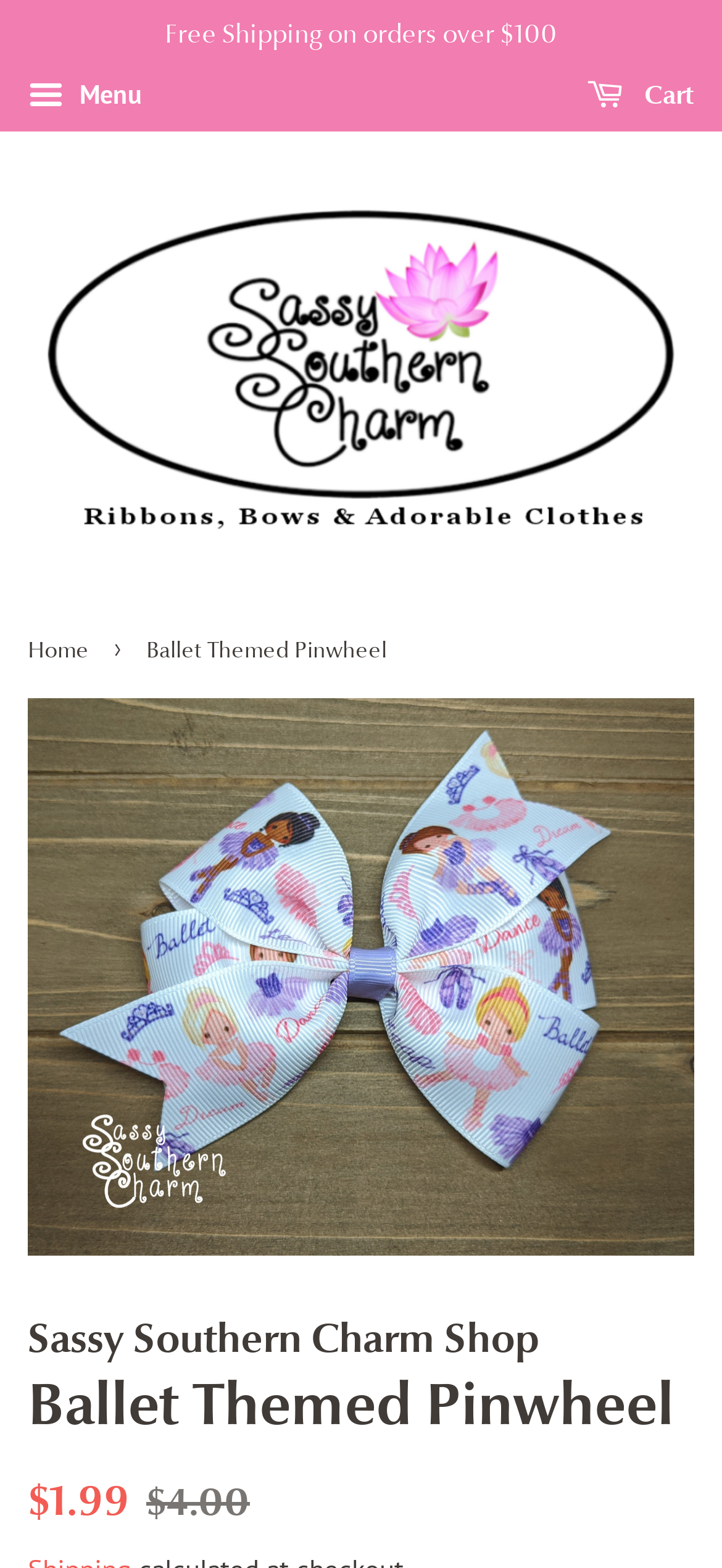What is the regular price of the pinwheel?
Provide an in-depth and detailed answer to the question.

The regular price of the pinwheel can be found by looking at the text 'Regular price' followed by the price '$1.99'. This indicates that the regular price of the pinwheel is $1.99.